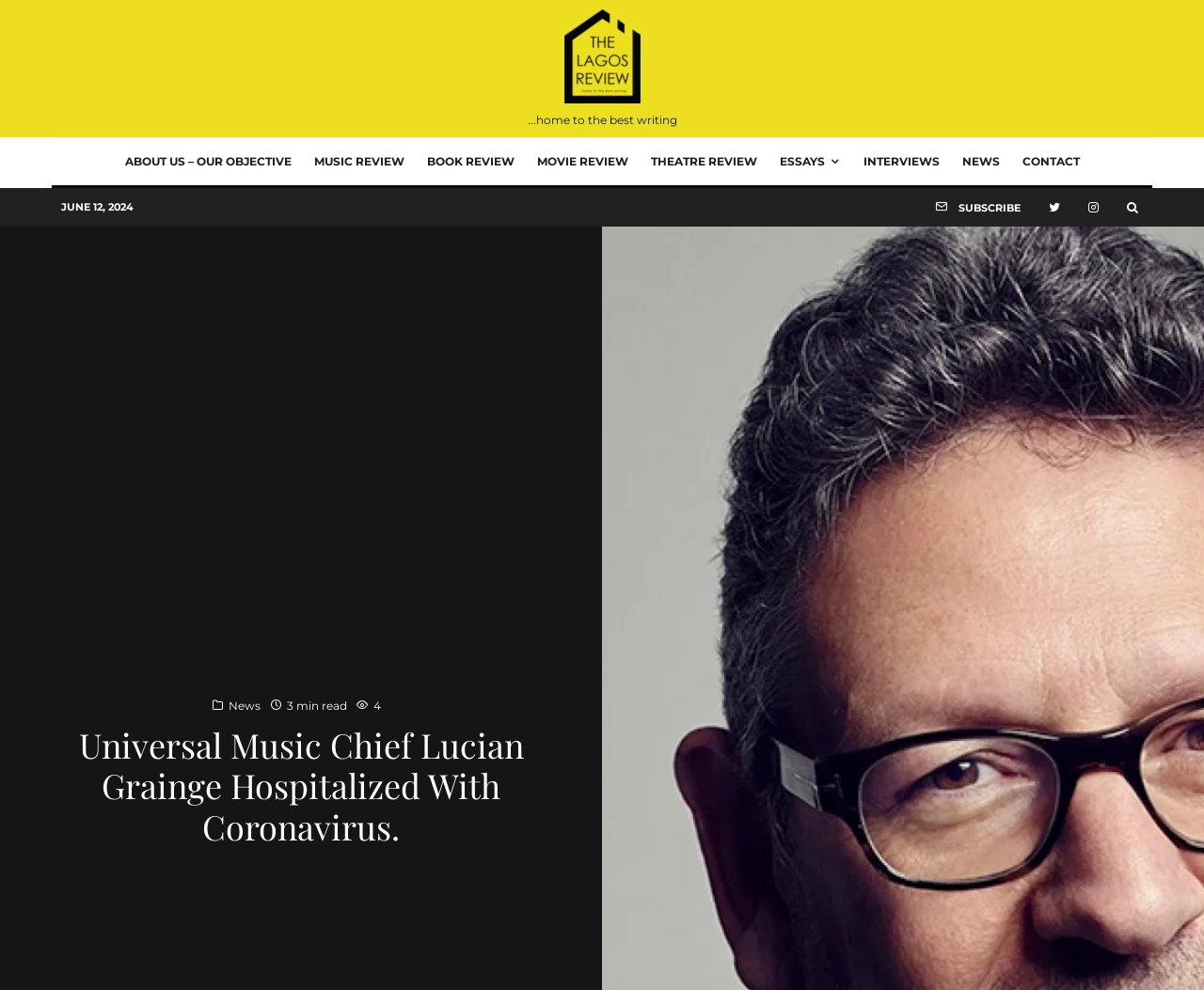Kindly provide the bounding box coordinates of the section you need to click on to fulfill the given instruction: "subscribe to the newsletter".

[0.765, 0.189, 0.859, 0.229]